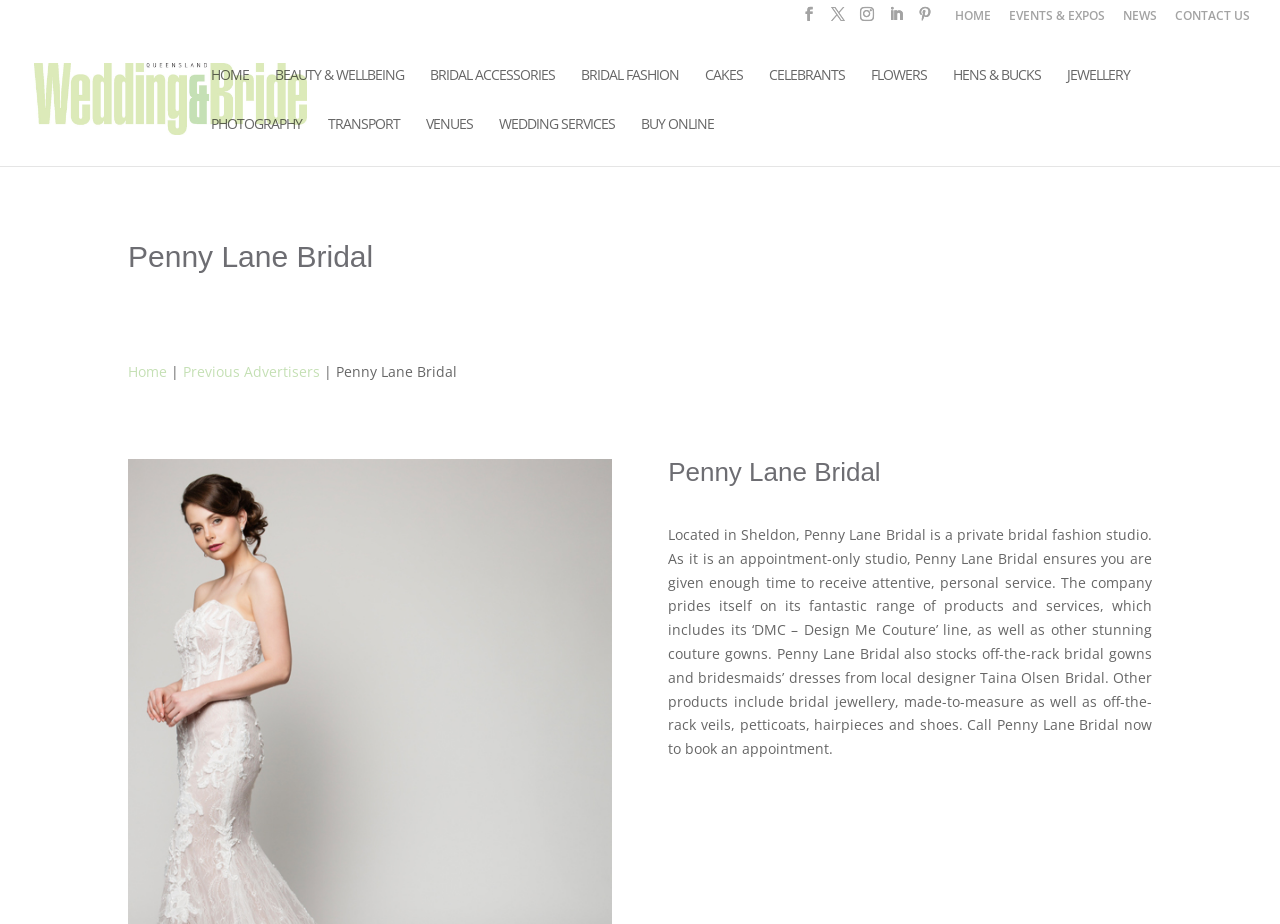Determine the bounding box for the described UI element: "alt="Queensland Wedding and Bride Magazine"".

[0.027, 0.095, 0.145, 0.116]